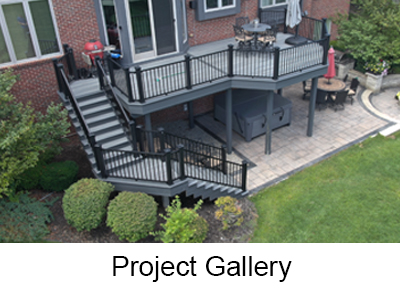Explain in detail what you see in the image.

This image showcases a beautifully designed deck that exemplifies modern outdoor living. The structure features multiple levels, integrated stairs, and sleek railings, all painted in a contemporary gray finish. Surrounding the deck are well-manicured shrubs and a carefully maintained lawn, enhancing the overall aesthetic. The space includes a patio area with tables and chairs, perfect for outdoor gatherings. A built-in grill can be seen in the background, highlighting the deck's functionality for entertaining. The image appears to be part of a project gallery, showcasing the craftsmanship and design capabilities offered by a professional decking company.